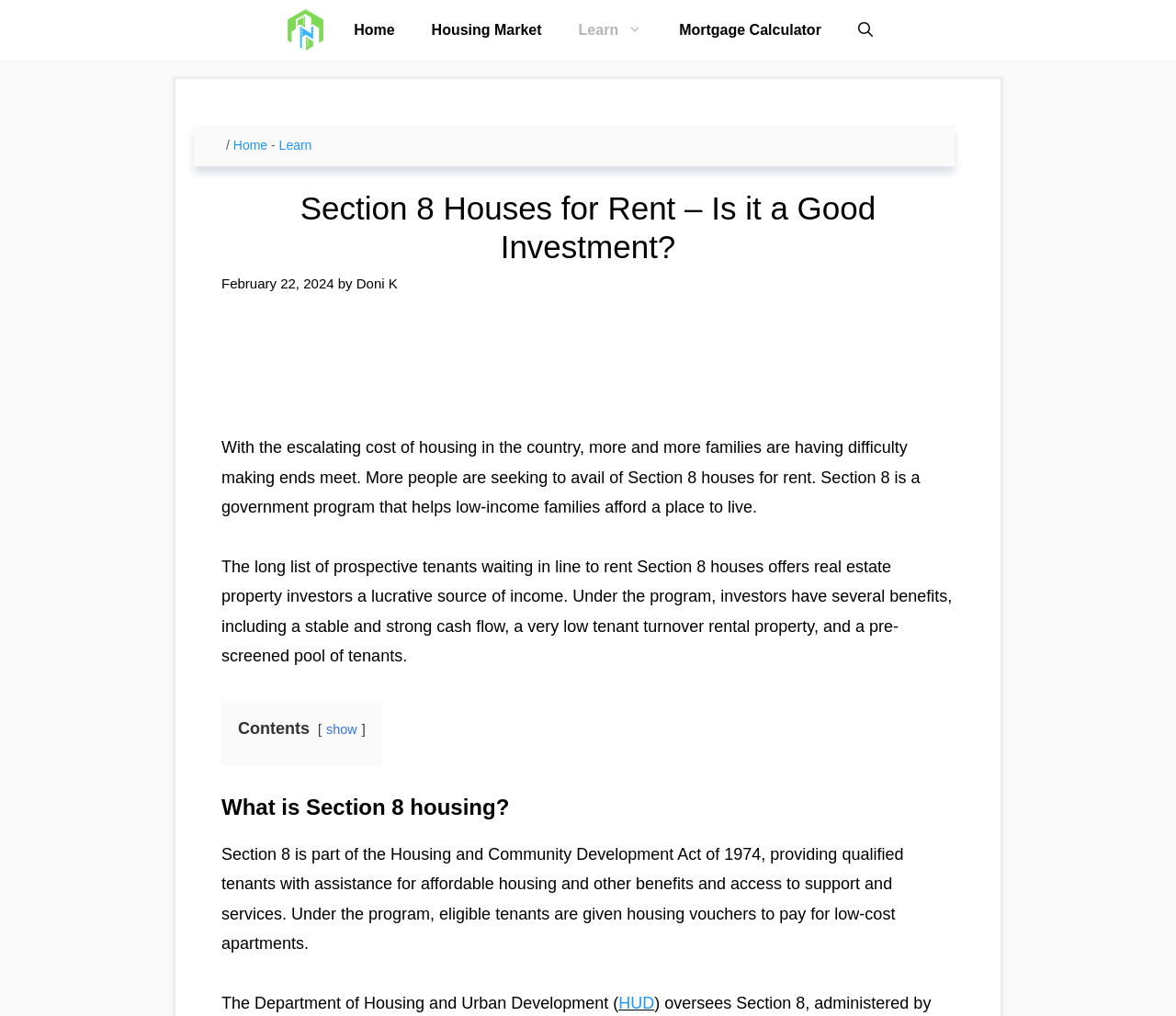What is the topic of the article?
Relying on the image, give a concise answer in one word or a brief phrase.

Section 8 houses for rent